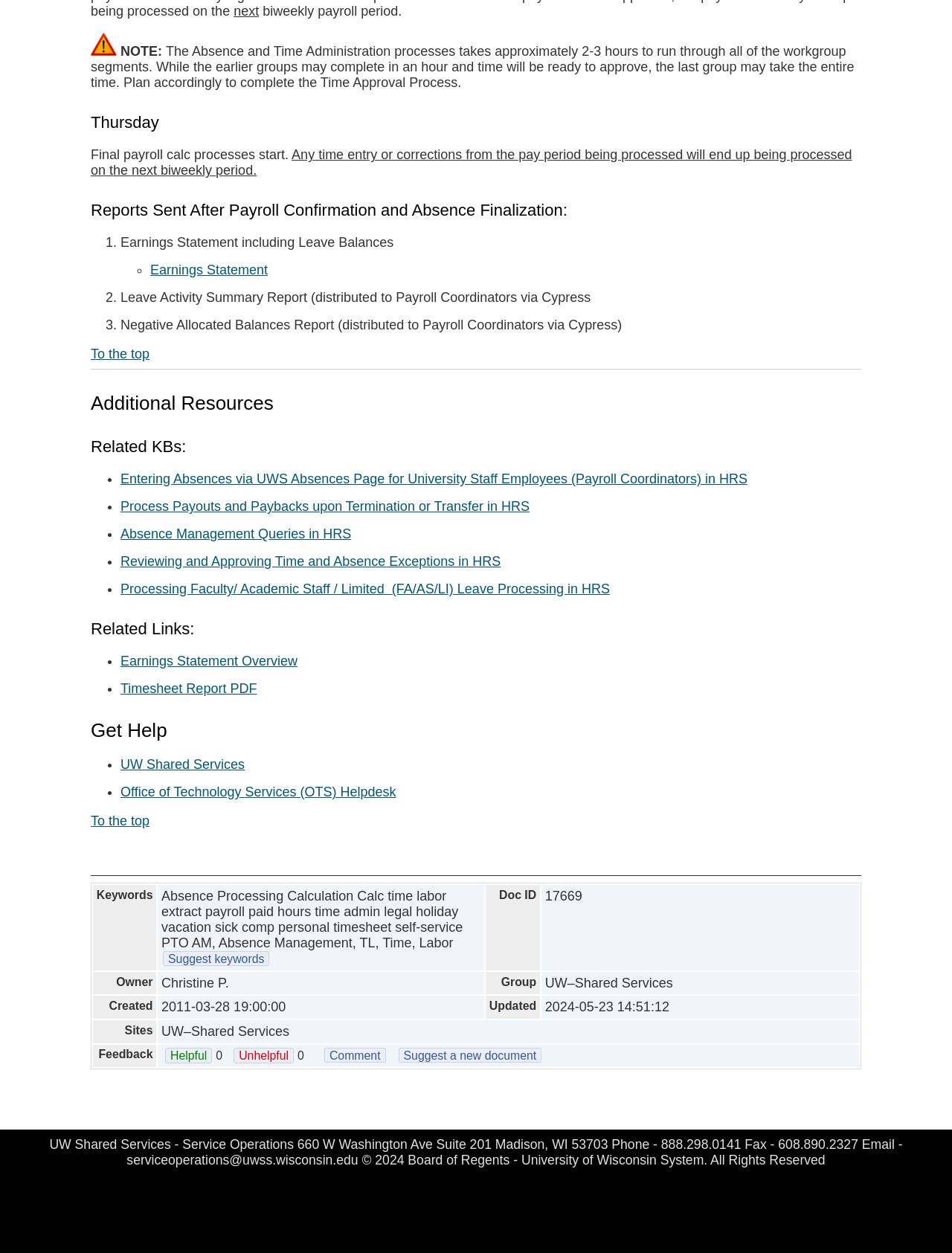Based on the element description, predict the bounding box coordinates (top-left x, top-left y, bottom-right x, bottom-right y) for the UI element in the screenshot: Suggest a new document

[0.418, 0.836, 0.569, 0.848]